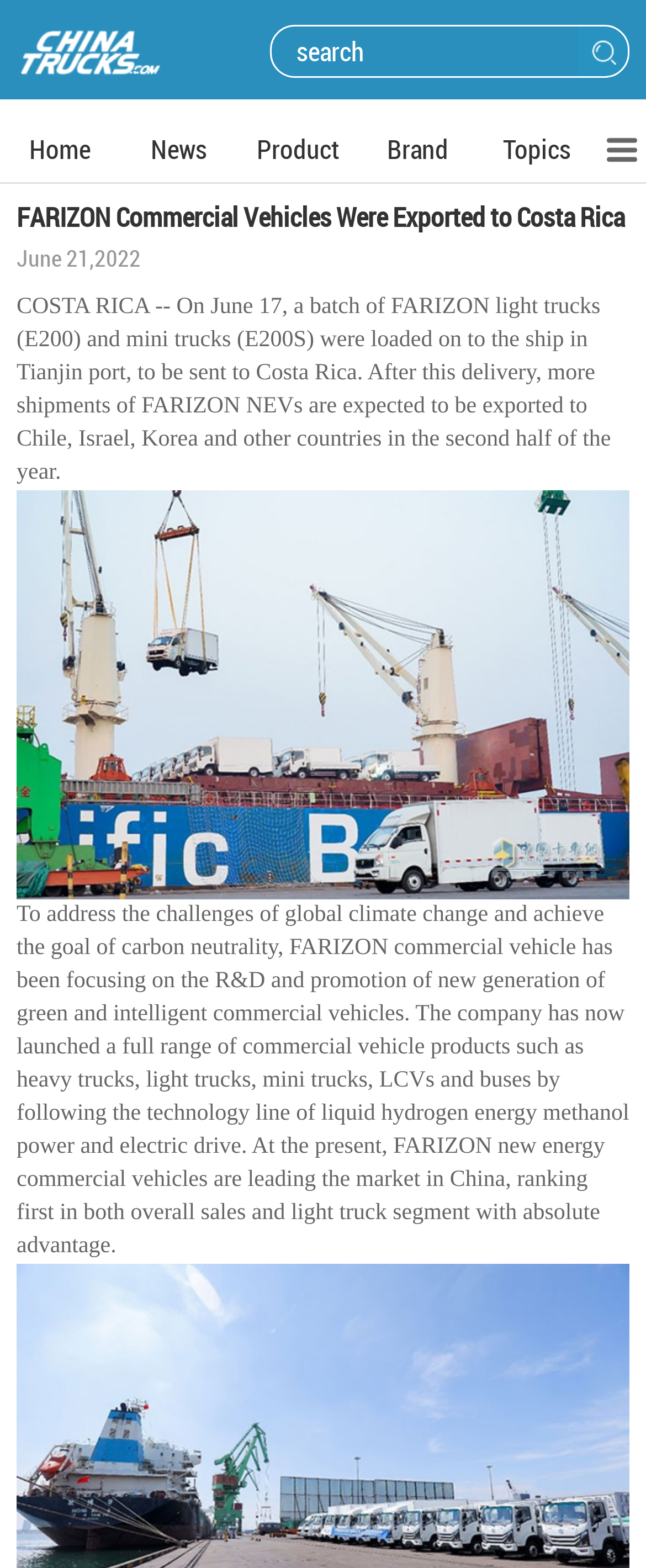Use one word or a short phrase to answer the question provided: 
What is the expected shipment of FARIZON NEVs in the second half of the year?

To Chile, Israel, Korea and other countries